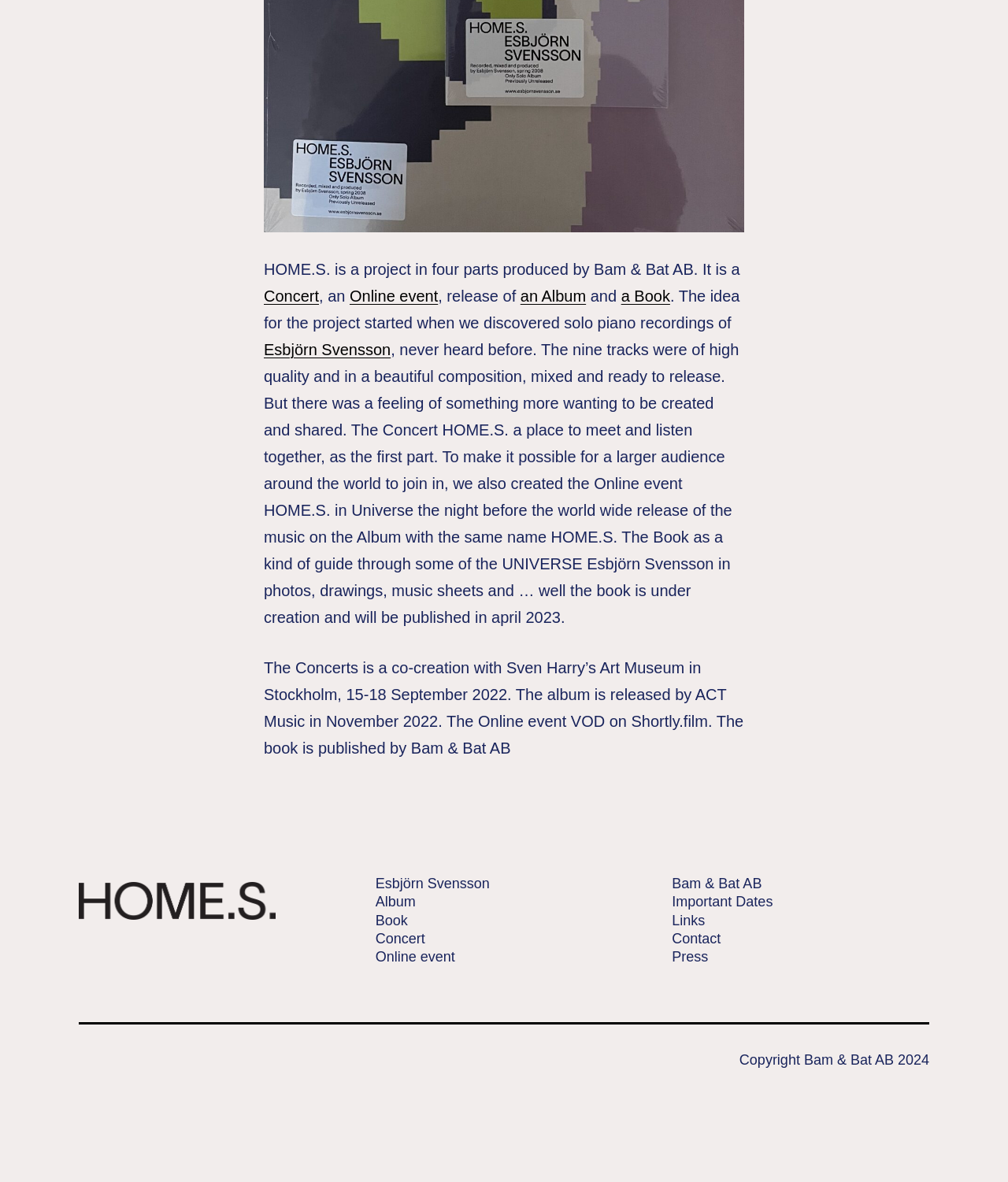Locate the bounding box of the user interface element based on this description: "Bam & Bat AB".

[0.667, 0.741, 0.756, 0.754]